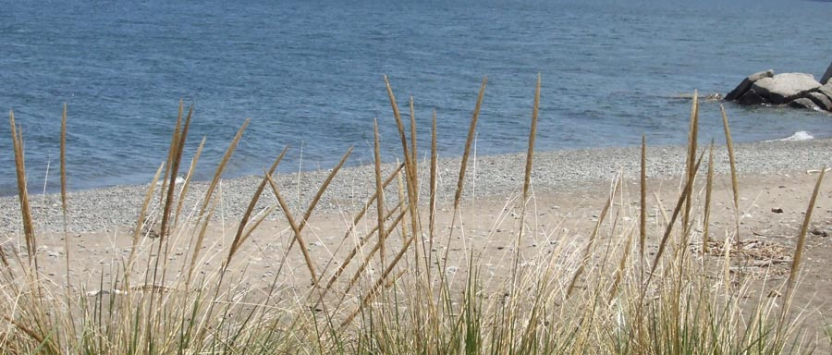Describe the image with as much detail as possible.

The image captures a serene coastal scene, showcasing a stretch of sandy beach framed by tall, golden grass. The grass sways gently in the breeze, adding a sense of movement to the tranquil setting. In the background, the calm blue waters of the ocean extend to the horizon, meeting a clear sky. Scattered pebbles and rocky formations line the shoreline, inviting reflections on the natural beauty of the environment. This peaceful landscape evokes a sense of relaxation and connection to nature.